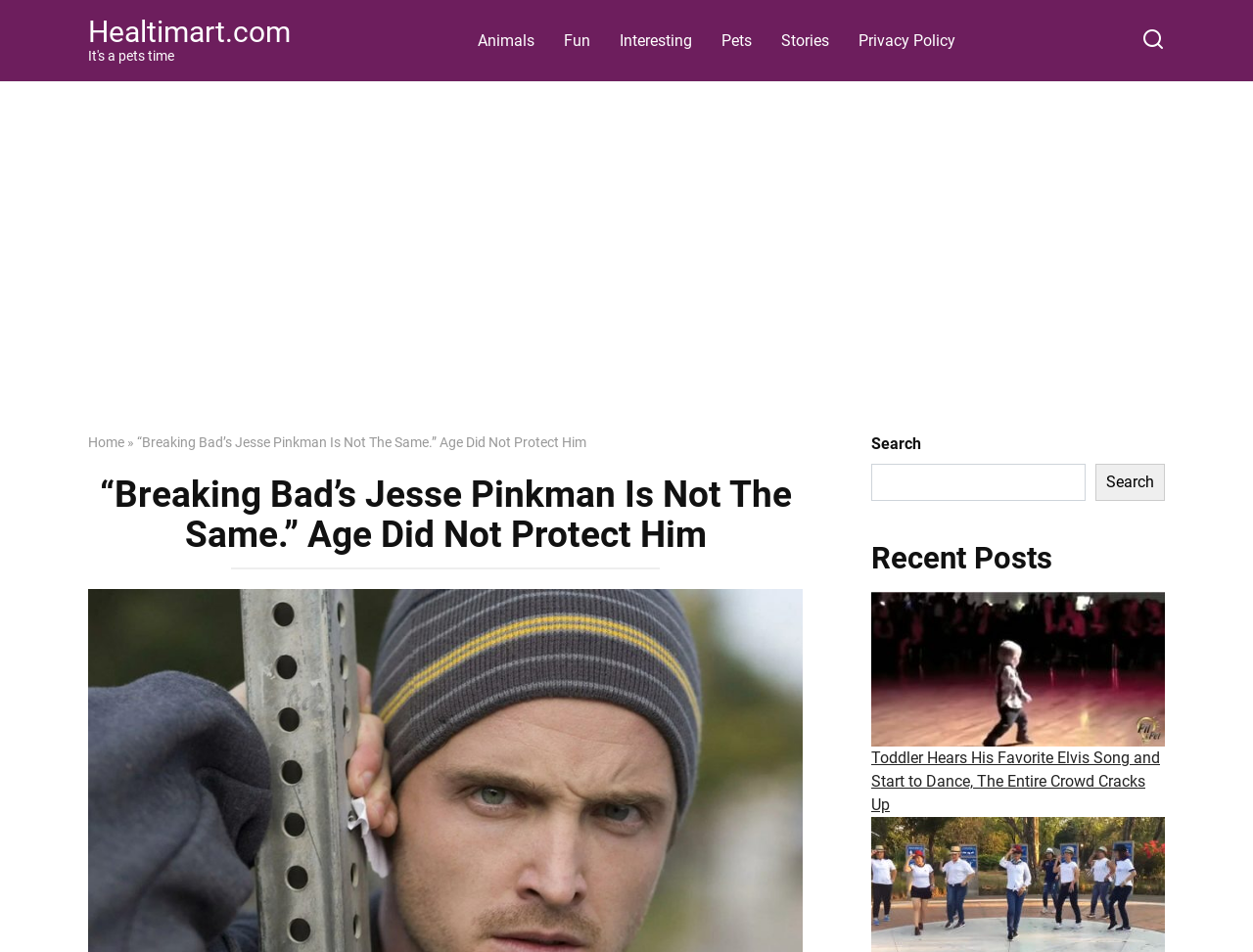What is the name of the TV show mentioned?
Please answer the question with a single word or phrase, referencing the image.

Breaking Bad